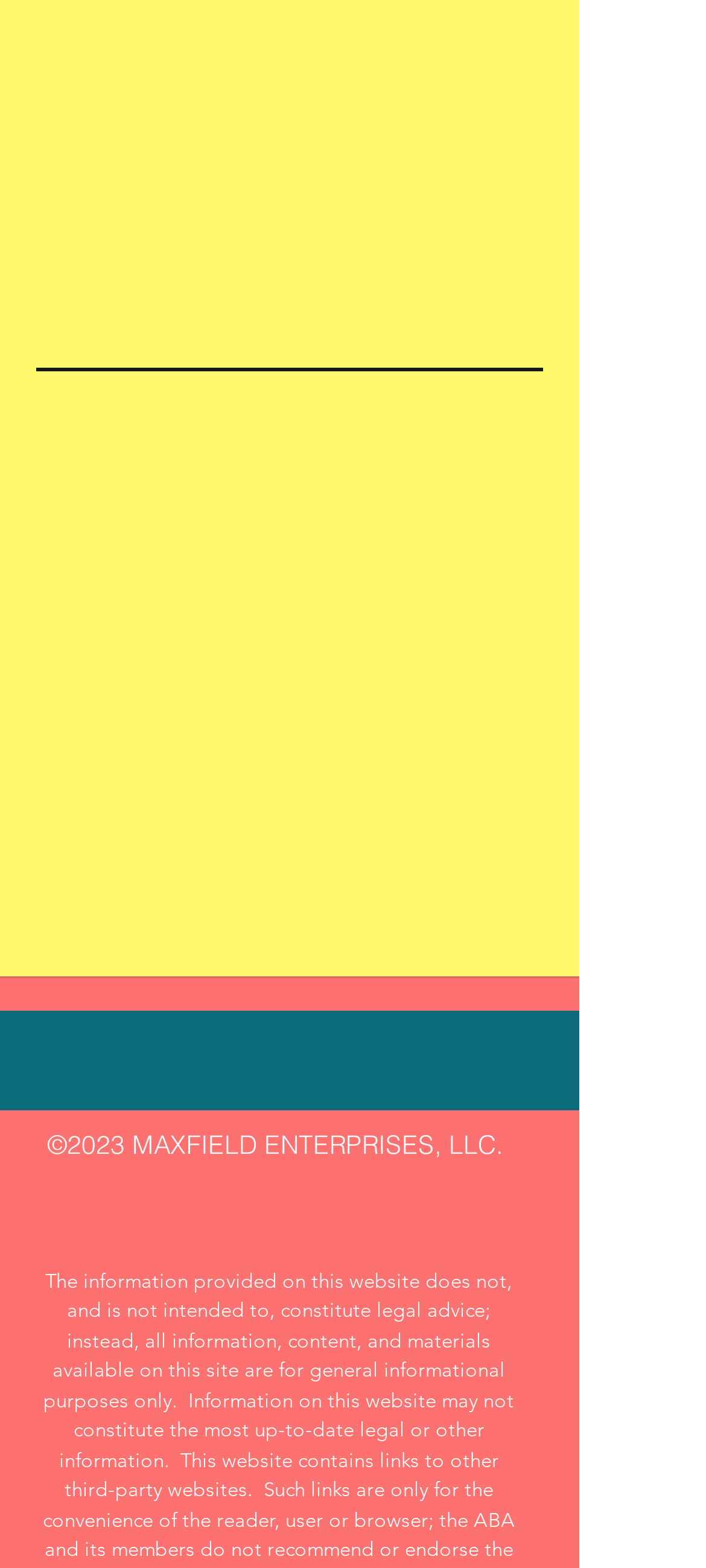Predict the bounding box of the UI element based on this description: "aria-label="TikTok"".

[0.697, 0.657, 0.787, 0.697]